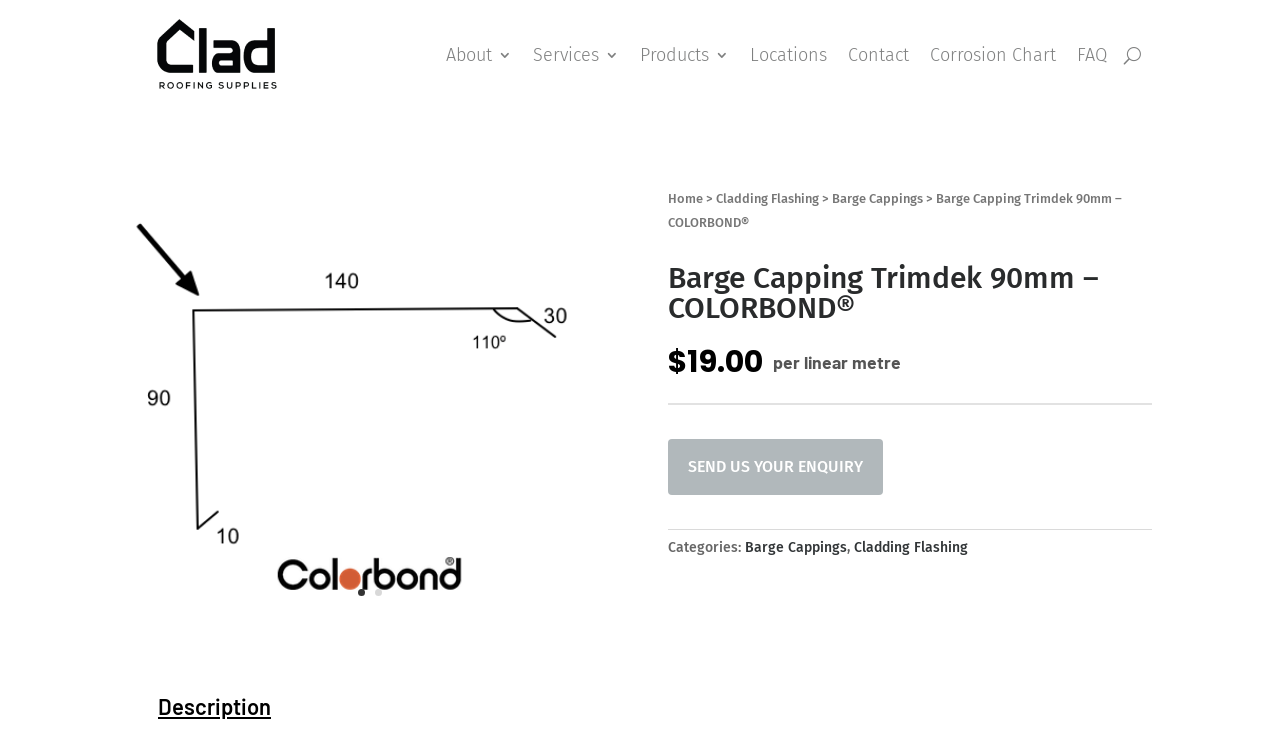Calculate the bounding box coordinates for the UI element based on the following description: "Products". Ensure the coordinates are four float numbers between 0 and 1, i.e., [left, top, right, bottom].

[0.5, 0.0, 0.57, 0.147]